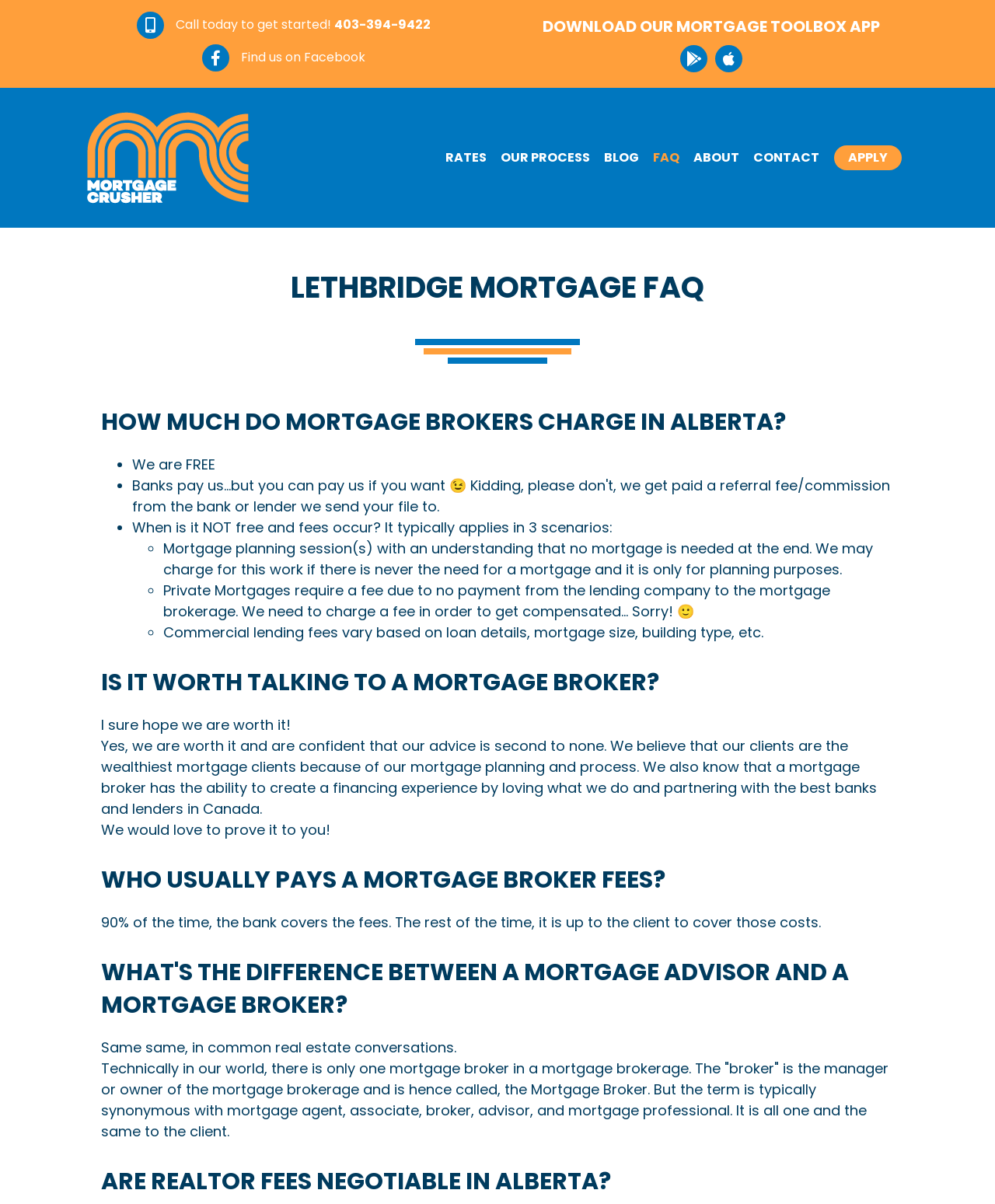Identify the bounding box coordinates necessary to click and complete the given instruction: "Call to get started".

[0.177, 0.013, 0.433, 0.028]